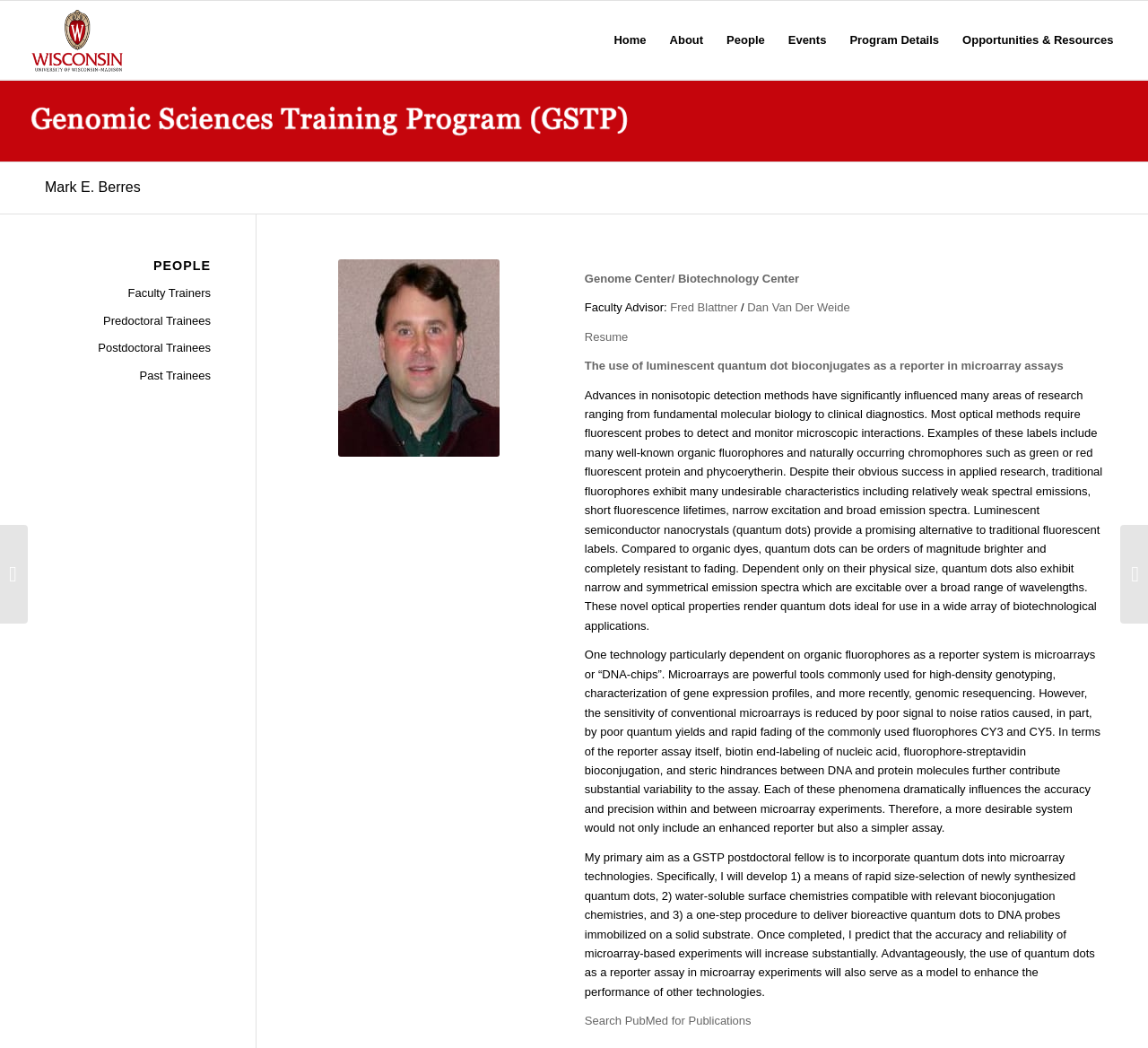Respond to the following query with just one word or a short phrase: 
What is the research focus of Mark E. Berres?

Microarray assays